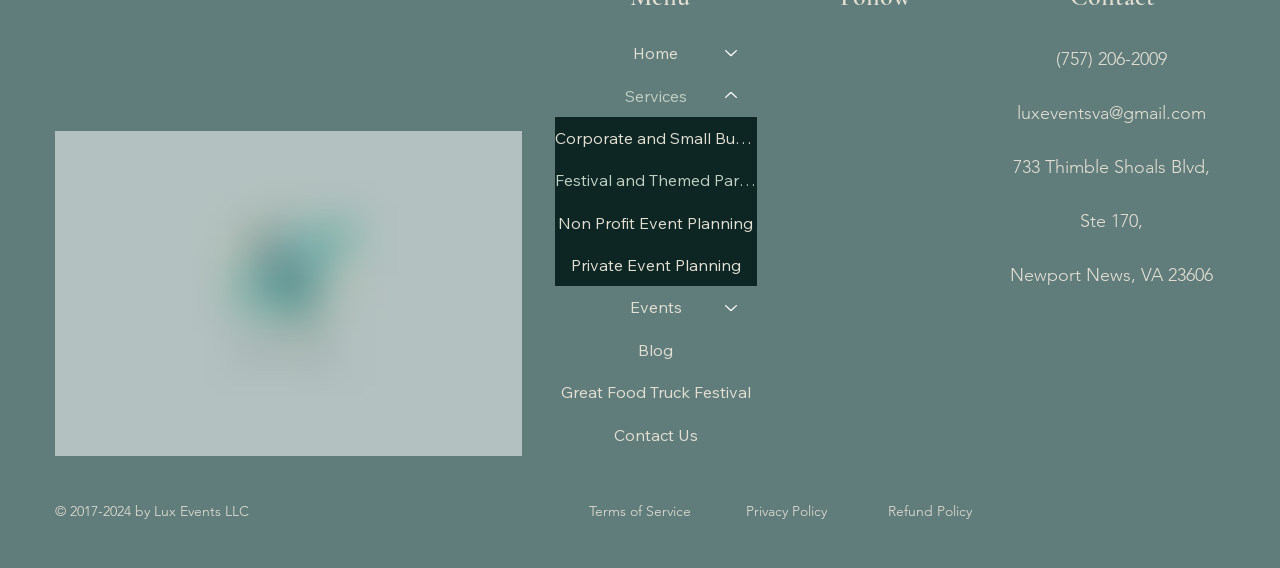Provide the bounding box coordinates for the specified HTML element described in this description: "Festival and Themed Party Planning". The coordinates should be four float numbers ranging from 0 to 1, in the format [left, top, right, bottom].

[0.434, 0.28, 0.591, 0.355]